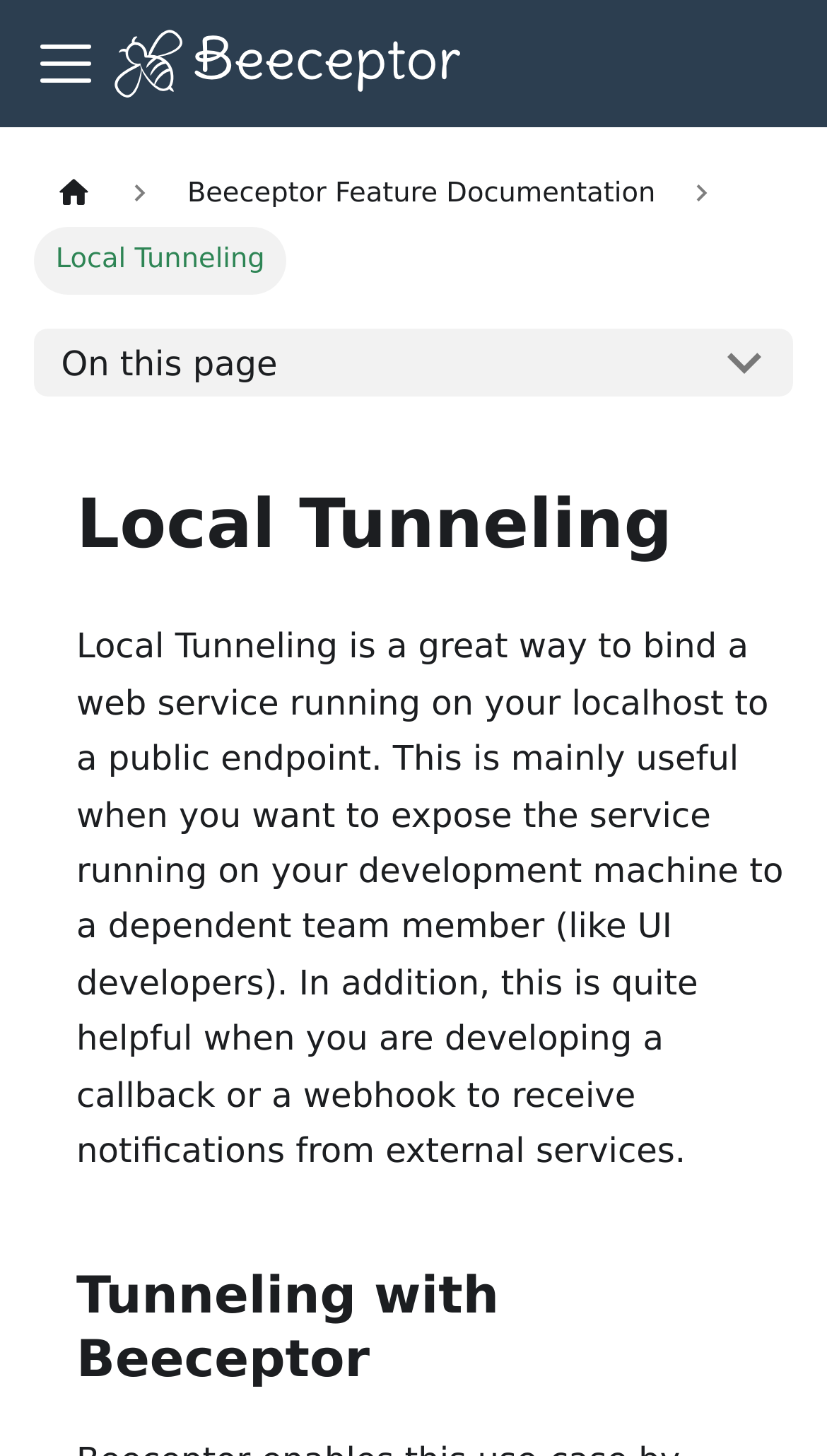Show the bounding box coordinates for the HTML element described as: "​".

[0.447, 0.914, 0.519, 0.954]